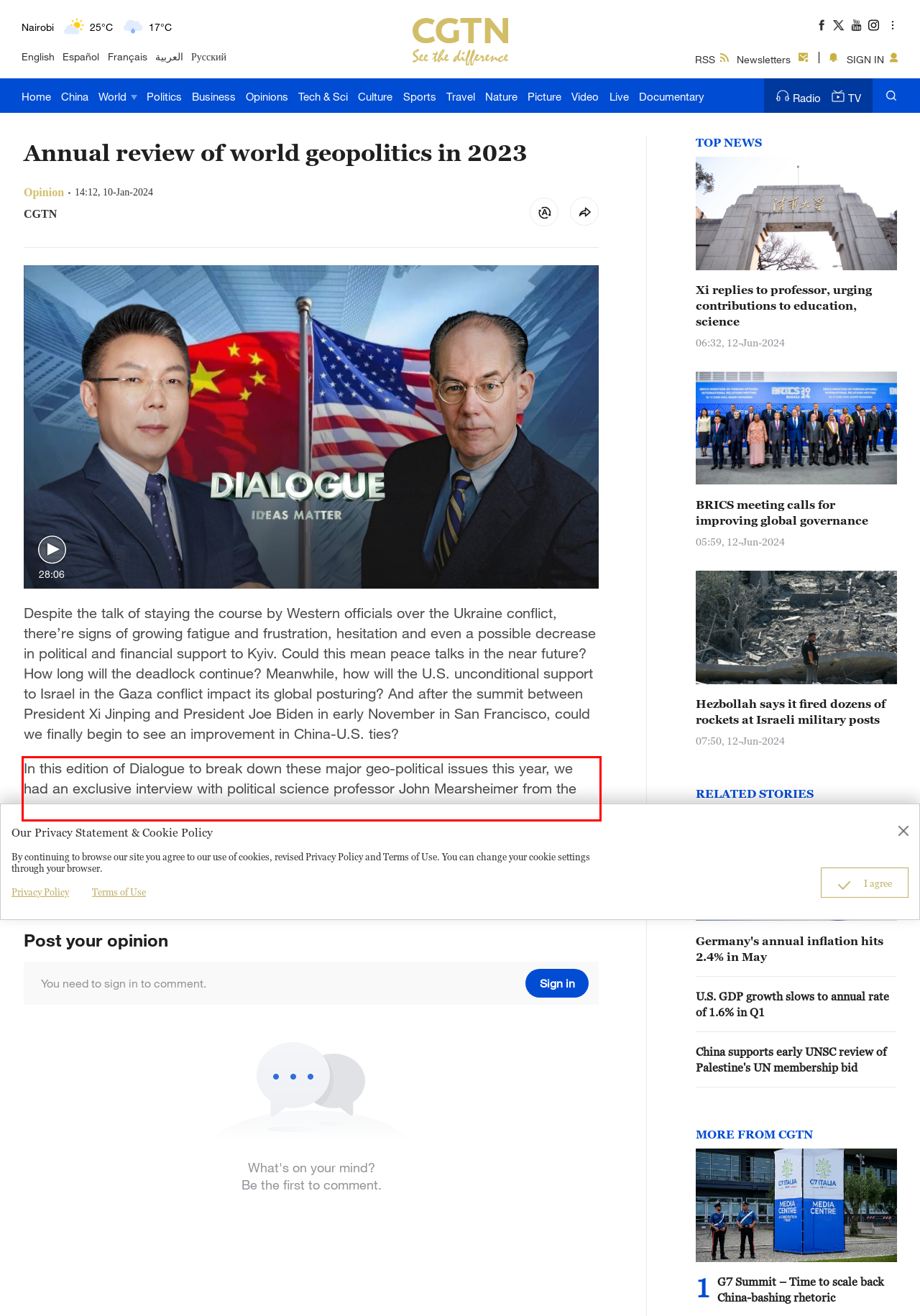Please analyze the provided webpage screenshot and perform OCR to extract the text content from the red rectangle bounding box.

In this edition of Dialogue to break down these major geo-political issues this year, we had an exclusive interview with political science professor John Mearsheimer from the University of Chicago.